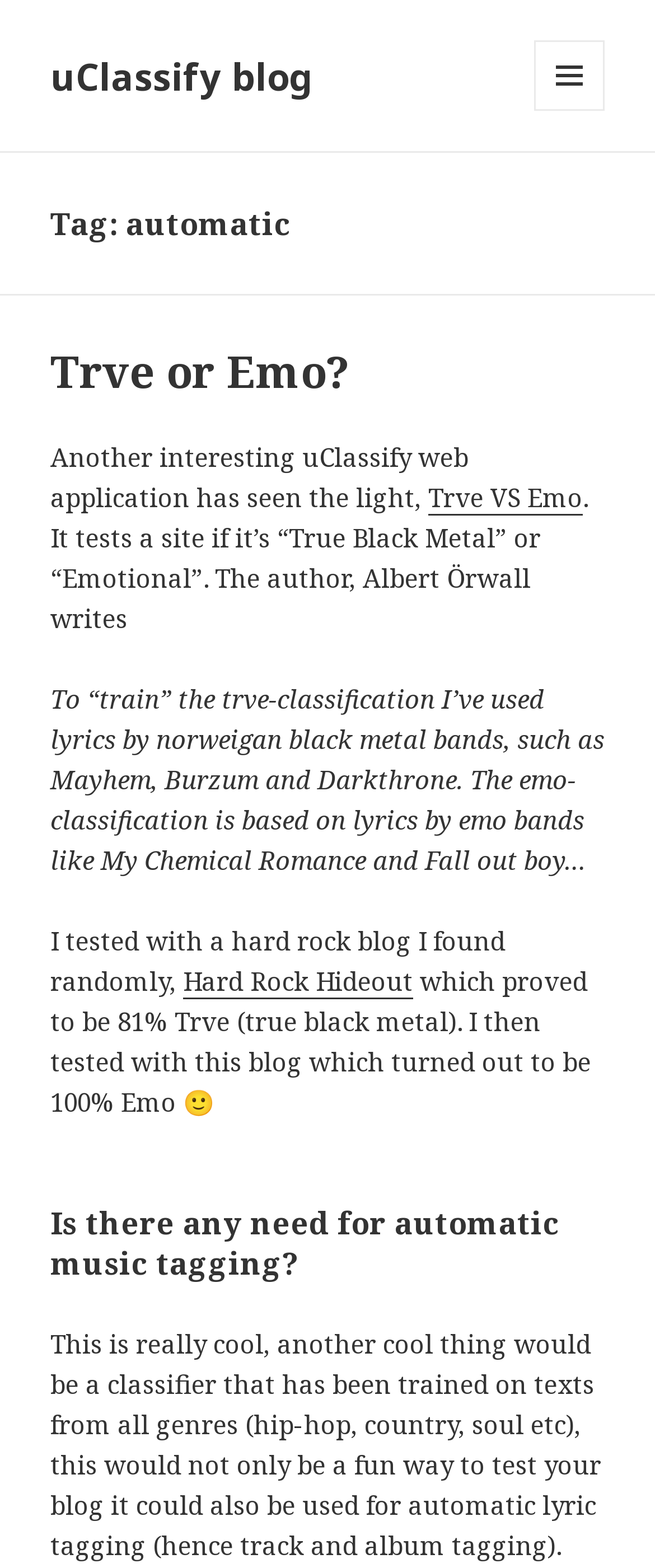Answer the question in a single word or phrase:
What is the name of the blog?

uClassify blog